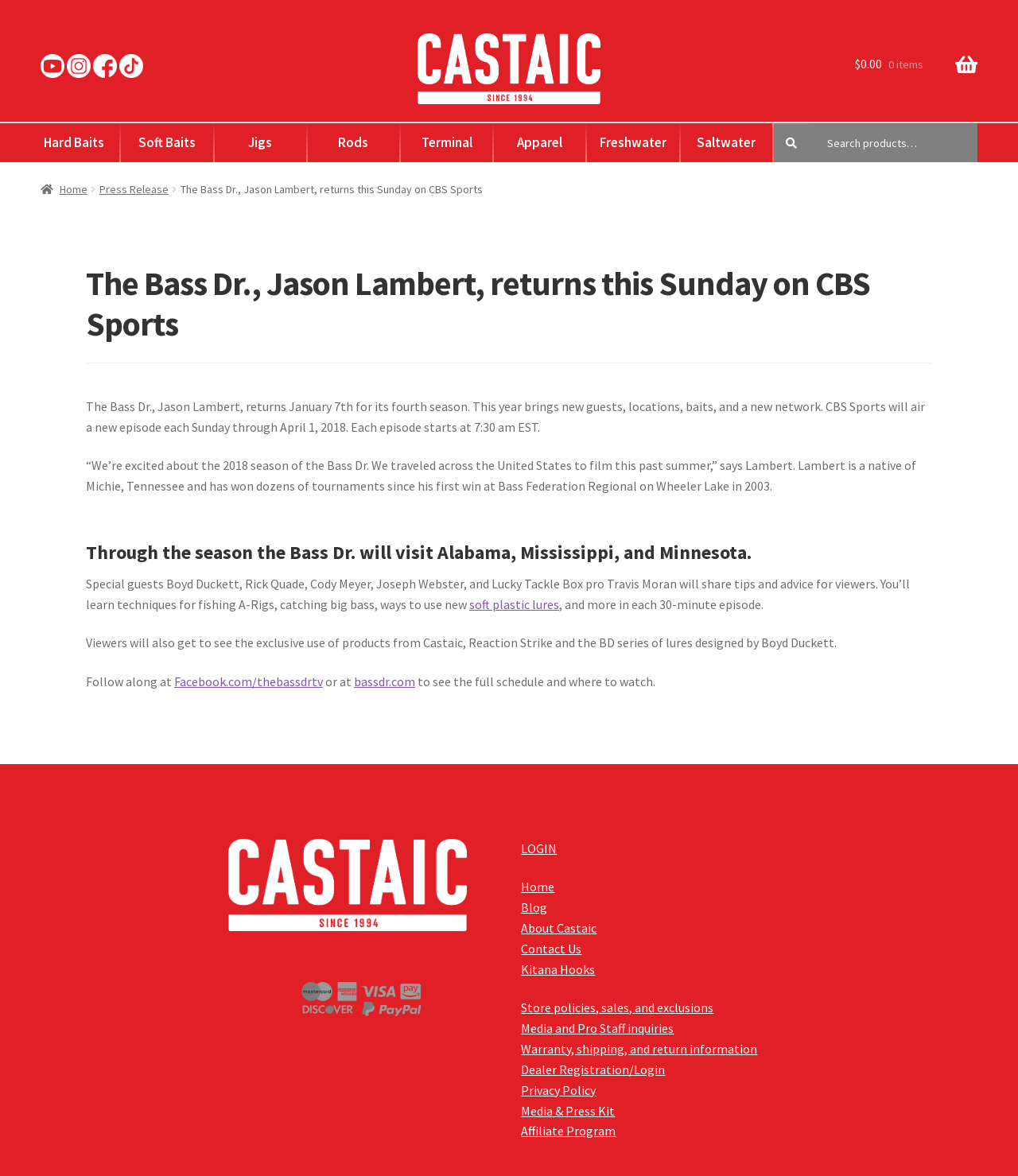Create an elaborate caption for the webpage.

The webpage is about The Bass Dr., a TV show hosted by Jason Lambert, which is returning for its fourth season on January 7th. The show will air on CBS Sports and will feature new guests, locations, baits, and a new network.

At the top of the page, there are links to skip to navigation and content, as well as social media links to YouTube, Instagram, Facebook, and TikTok. Below these links, there is a navigation menu with links to Hard Baits, Soft Baits, Jigs, Rods, Terminal, Apparel, Freshwater, and Saltwater.

On the left side of the page, there is a search bar with a button to search for specific content. Below the search bar, there is a navigation menu with links to Home, Press Release, and breadcrumbs.

The main content of the page is an article about The Bass Dr. TV show. The article is divided into several sections, each with a heading and a block of text. The first section announces the return of the show and provides a brief overview of what to expect in the new season. The second section quotes Jason Lambert, the host of the show, talking about the excitement of the new season. The third section lists the special guests who will appear on the show, including Boyd Duckett, Rick Quade, Cody Meyer, Joseph Webster, and Lucky Tackle Box pro Travis Moran.

The article also mentions that viewers will get to see the exclusive use of products from Castaic, Reaction Strike, and the BD series of lures designed by Boyd Duckett. There are links to Facebook.com/thebassdrtv and bassdr.com to see the full schedule and where to watch the show.

On the right side of the page, there is an image of Castaic Fishing Inc, as well as links to LOGIN, Home, Blog, About Castaic, Contact Us, Kitana Hooks, and other related pages. At the bottom of the page, there are links to Store policies, sales, and exclusions, Media and Pro Staff inquiries, Warranty, shipping, and return information, Dealer Registration/Login, Privacy Policy, Media & Press Kit, and Affiliate Program.